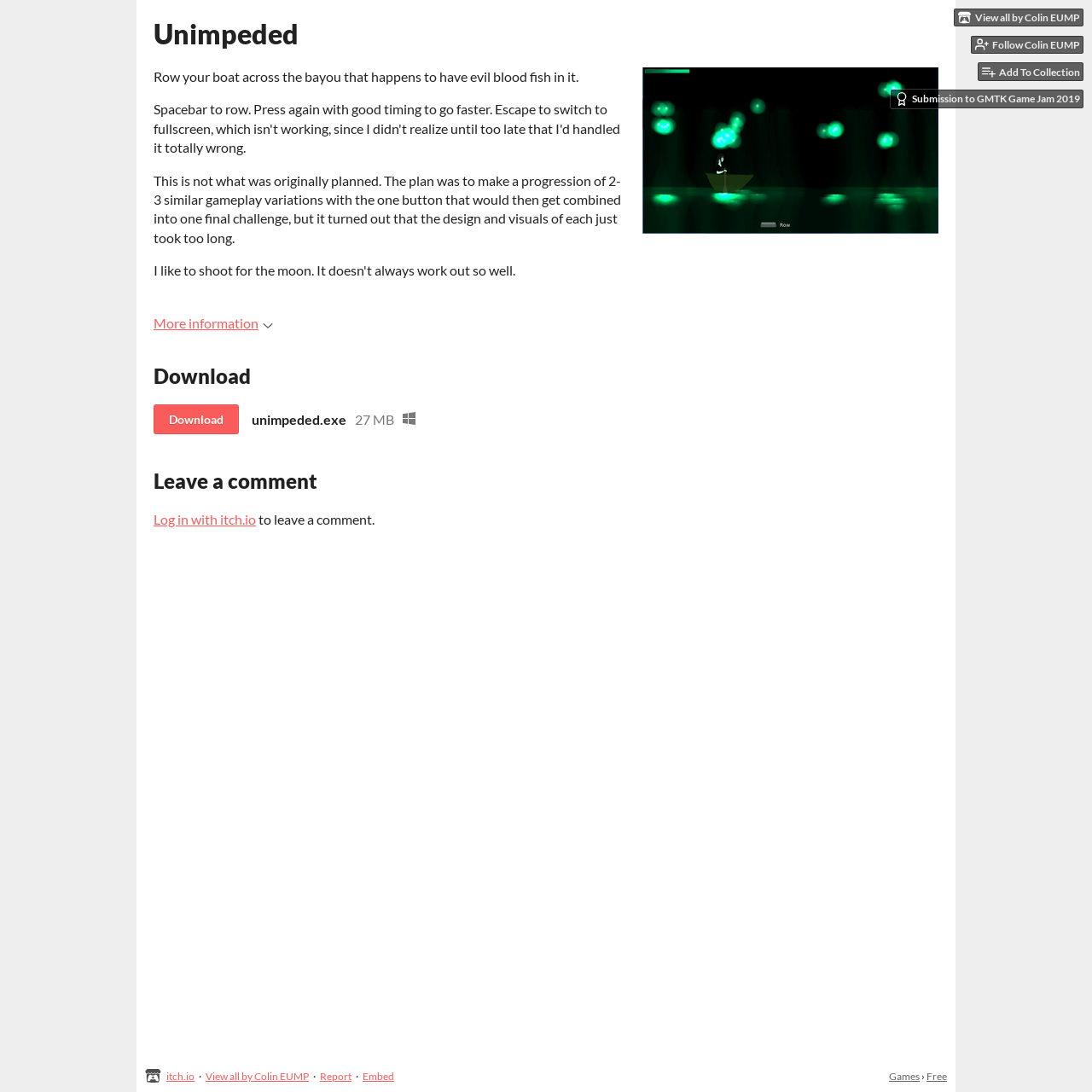What is the size of the downloadable file?
Please provide a single word or phrase as your answer based on the image.

27 MB